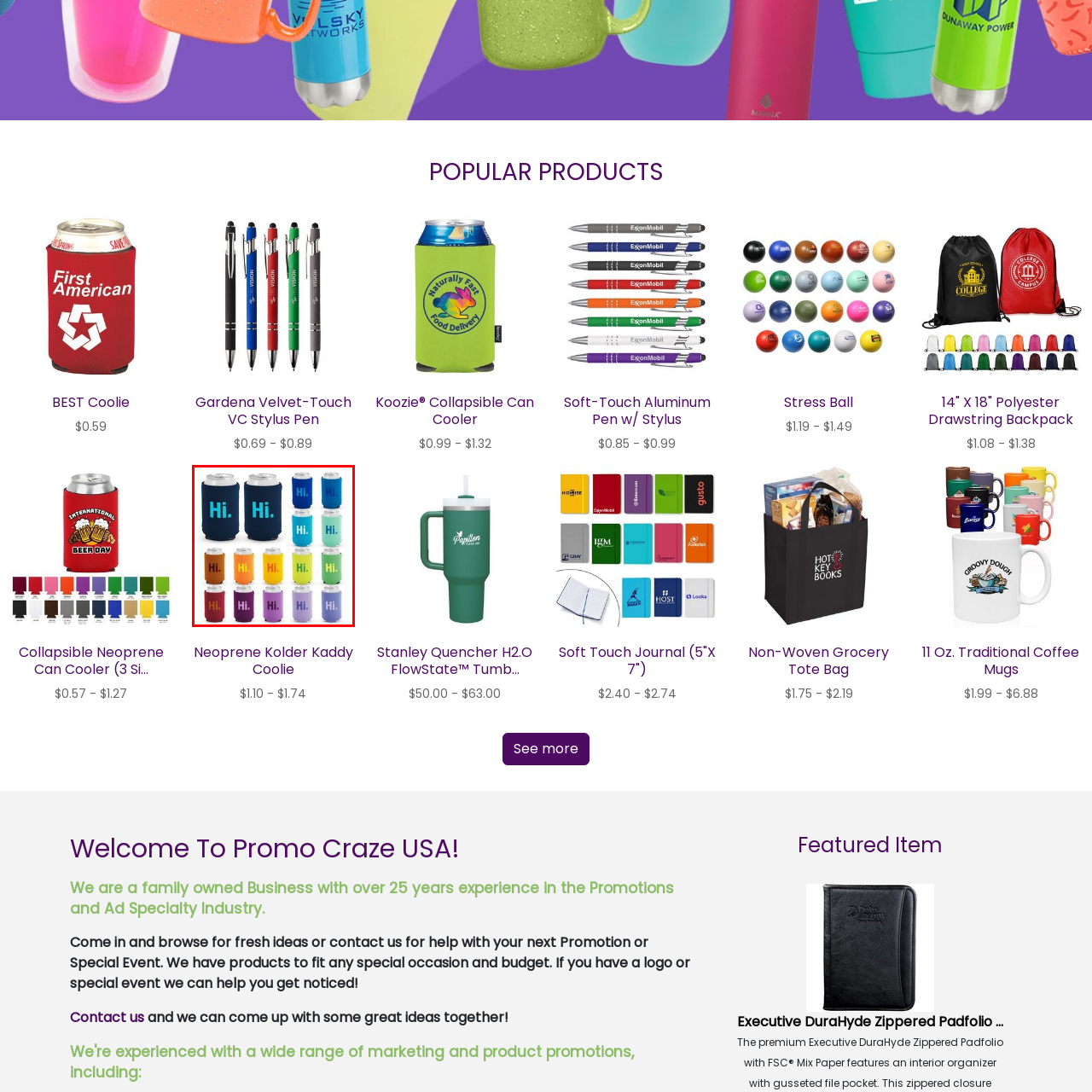Concentrate on the image inside the red border and answer the question in one word or phrase: 
What is the purpose of these coolers?

Keeping beverages cold